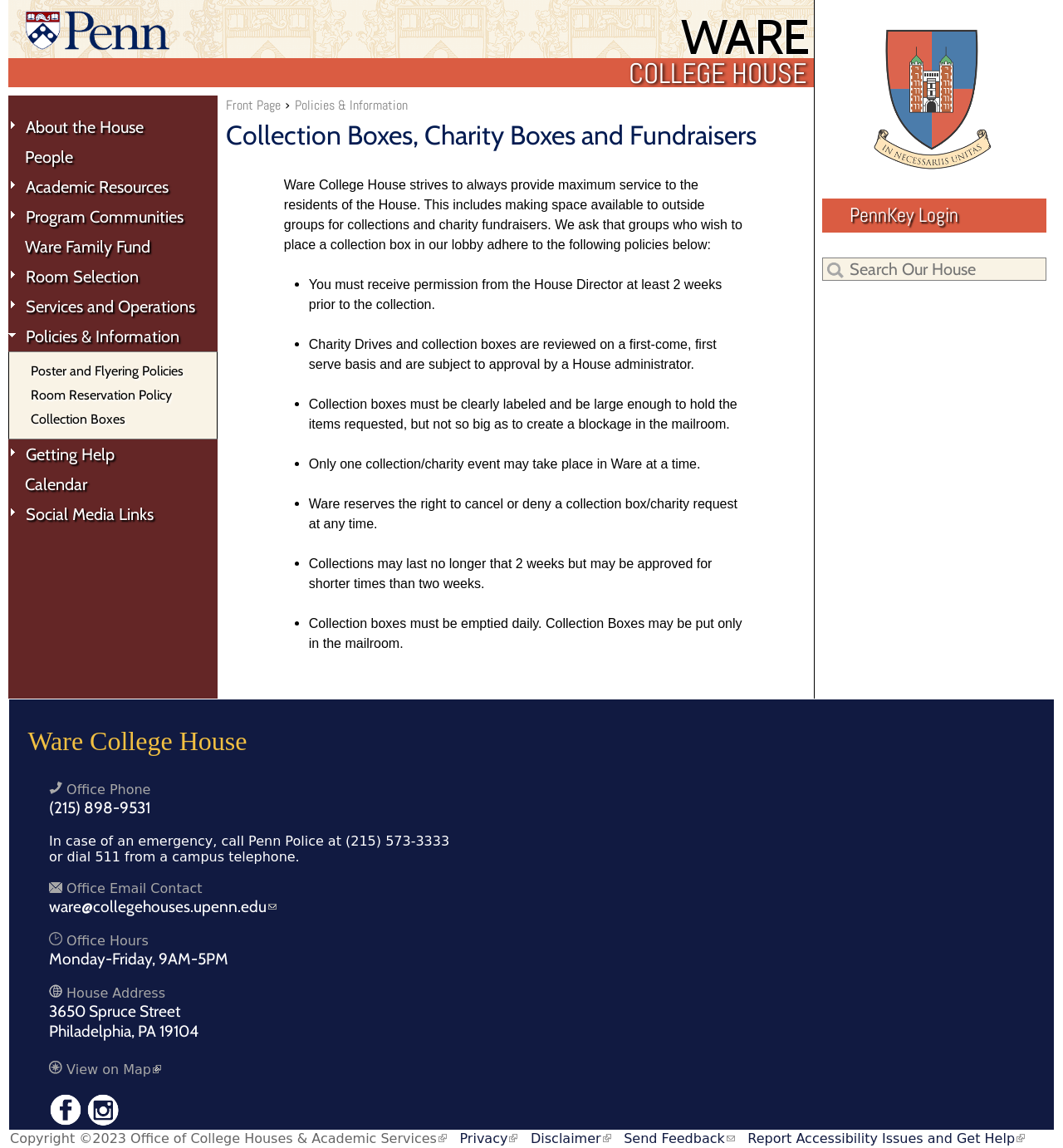What is the text of the webpage's headline?

Collection Boxes, Charity Boxes and Fundraisers